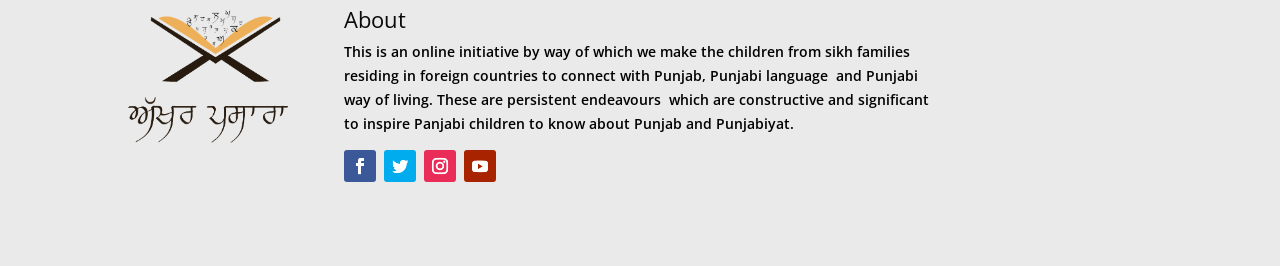What is the bounding box coordinate of the 'About' heading? Based on the image, give a response in one word or a short phrase.

[0.269, 0.032, 0.731, 0.152]